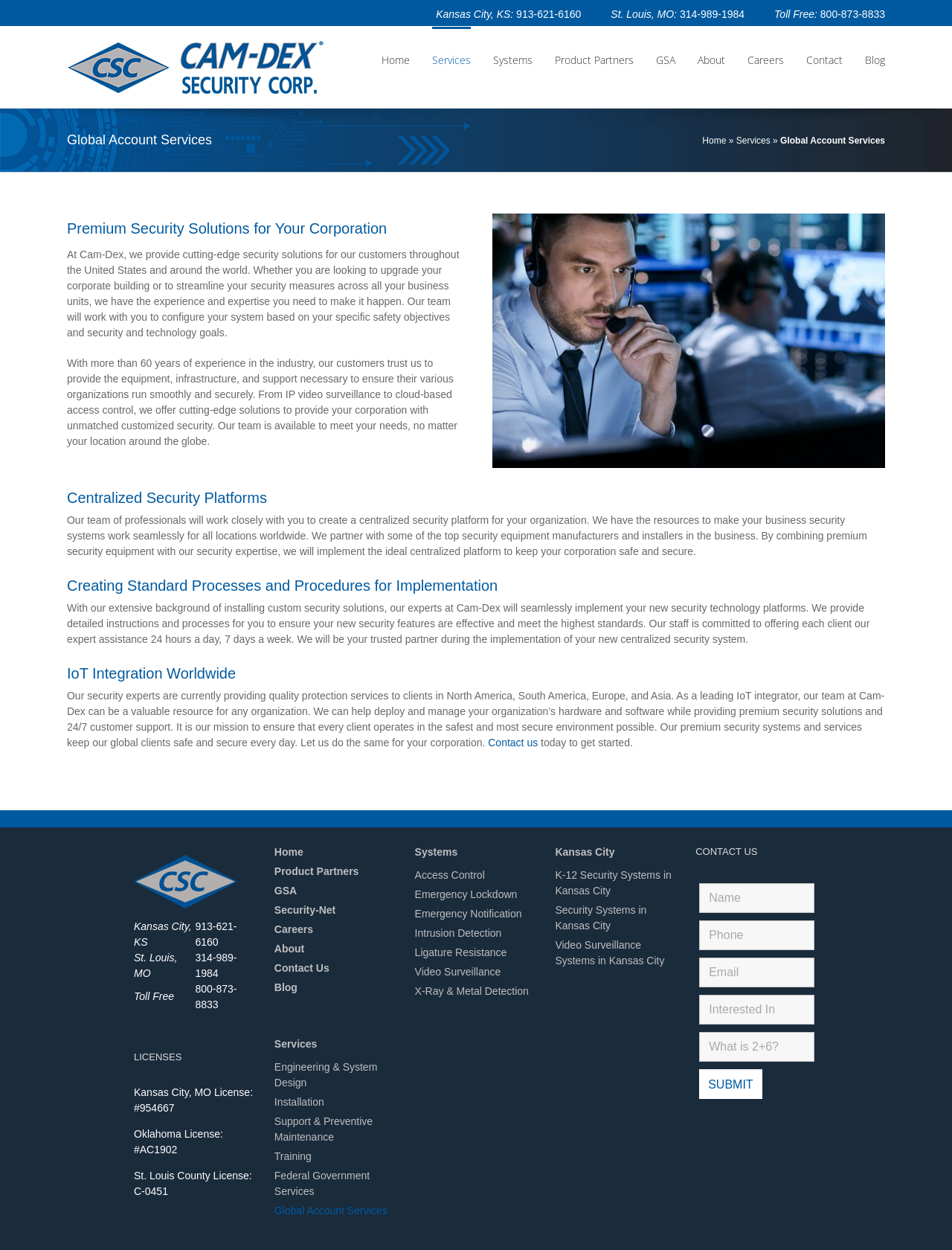Answer the question below with a single word or a brief phrase: 
What is the location of the image on the webpage?

Below the heading 'Centralized Security Platforms'